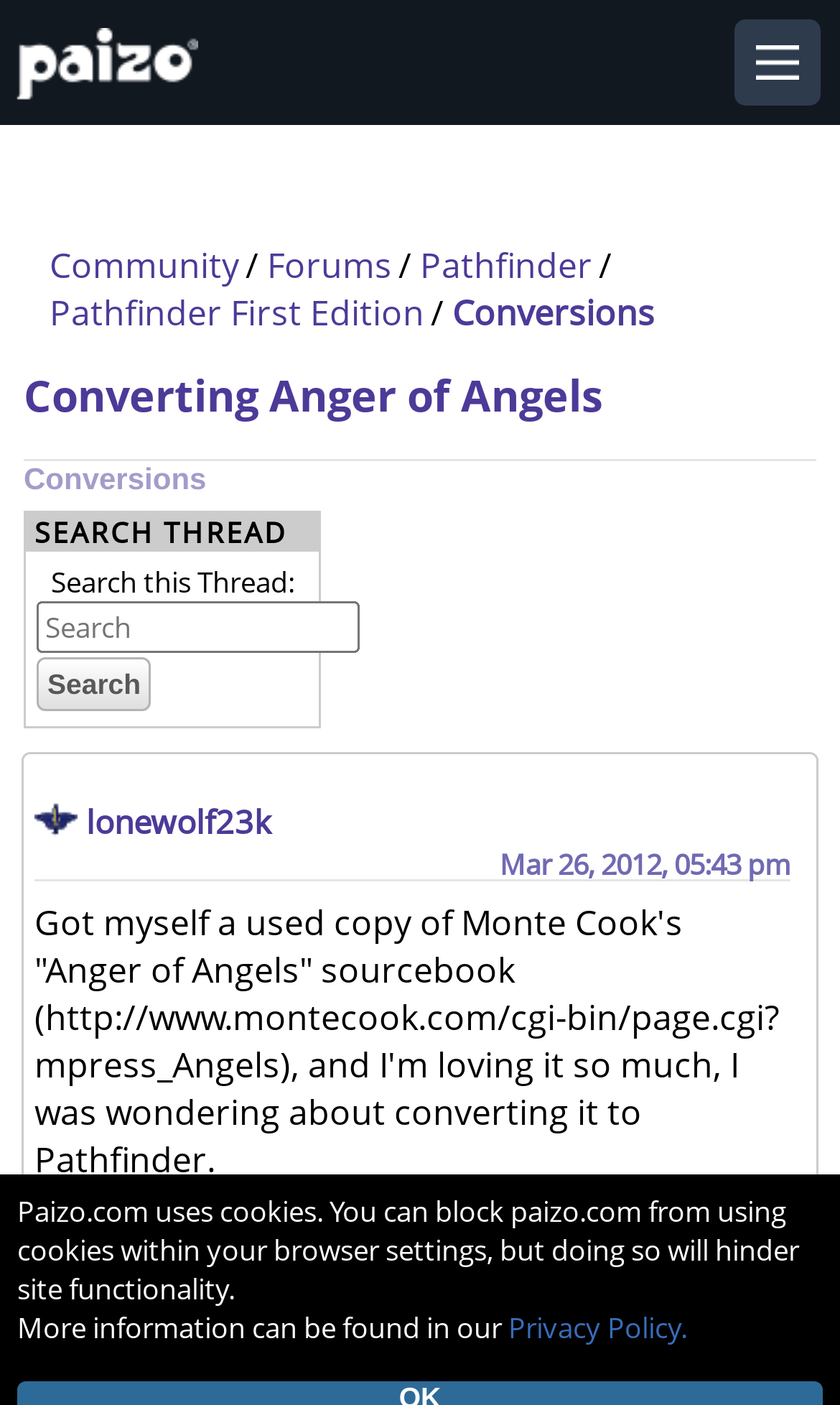Can you find the bounding box coordinates for the element that needs to be clicked to execute this instruction: "click Build package"? The coordinates should be given as four float numbers between 0 and 1, i.e., [left, top, right, bottom].

None